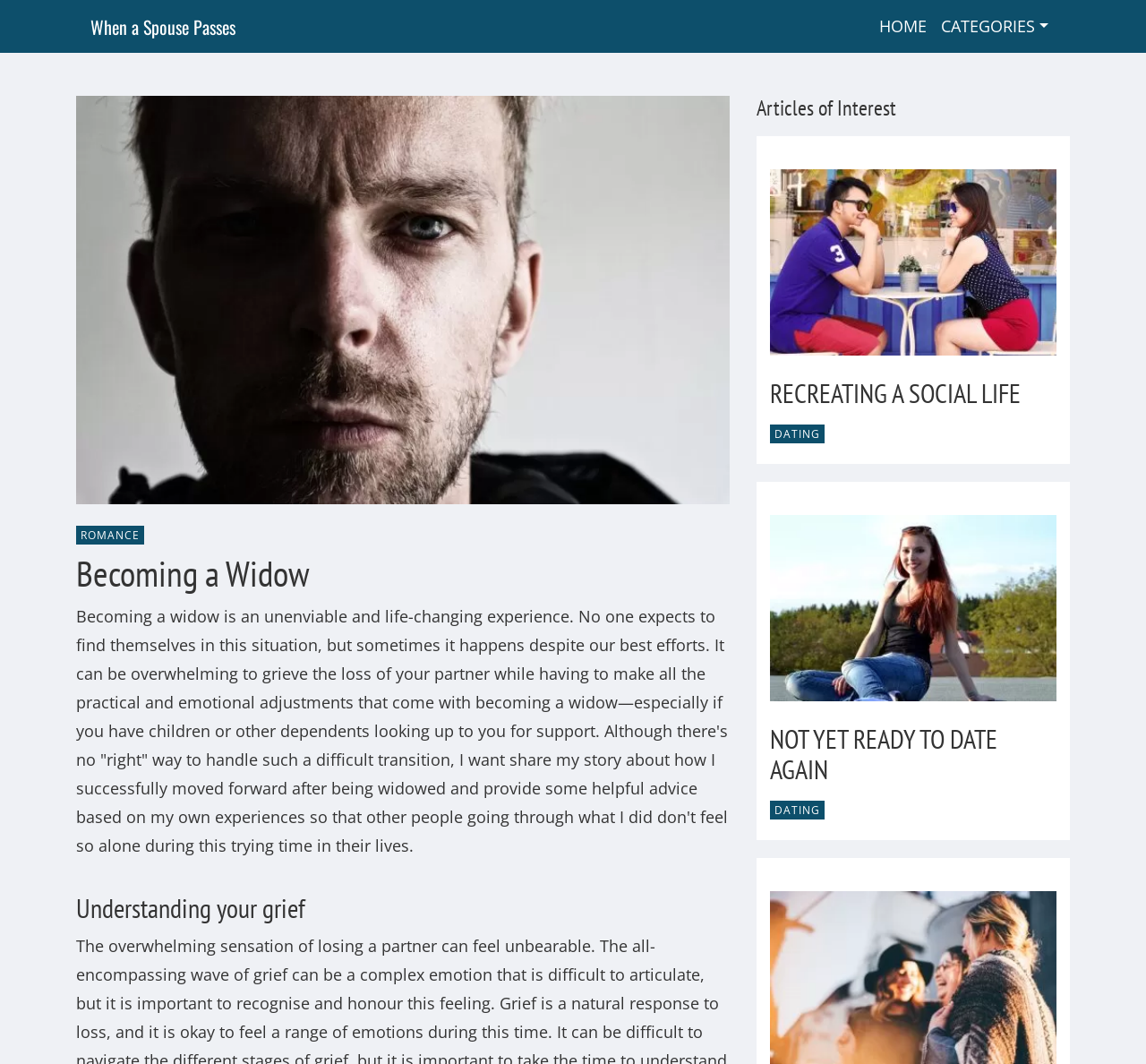Please specify the bounding box coordinates of the area that should be clicked to accomplish the following instruction: "Click on the 'When a Spouse Passes' link". The coordinates should consist of four float numbers between 0 and 1, i.e., [left, top, right, bottom].

[0.079, 0.008, 0.749, 0.042]